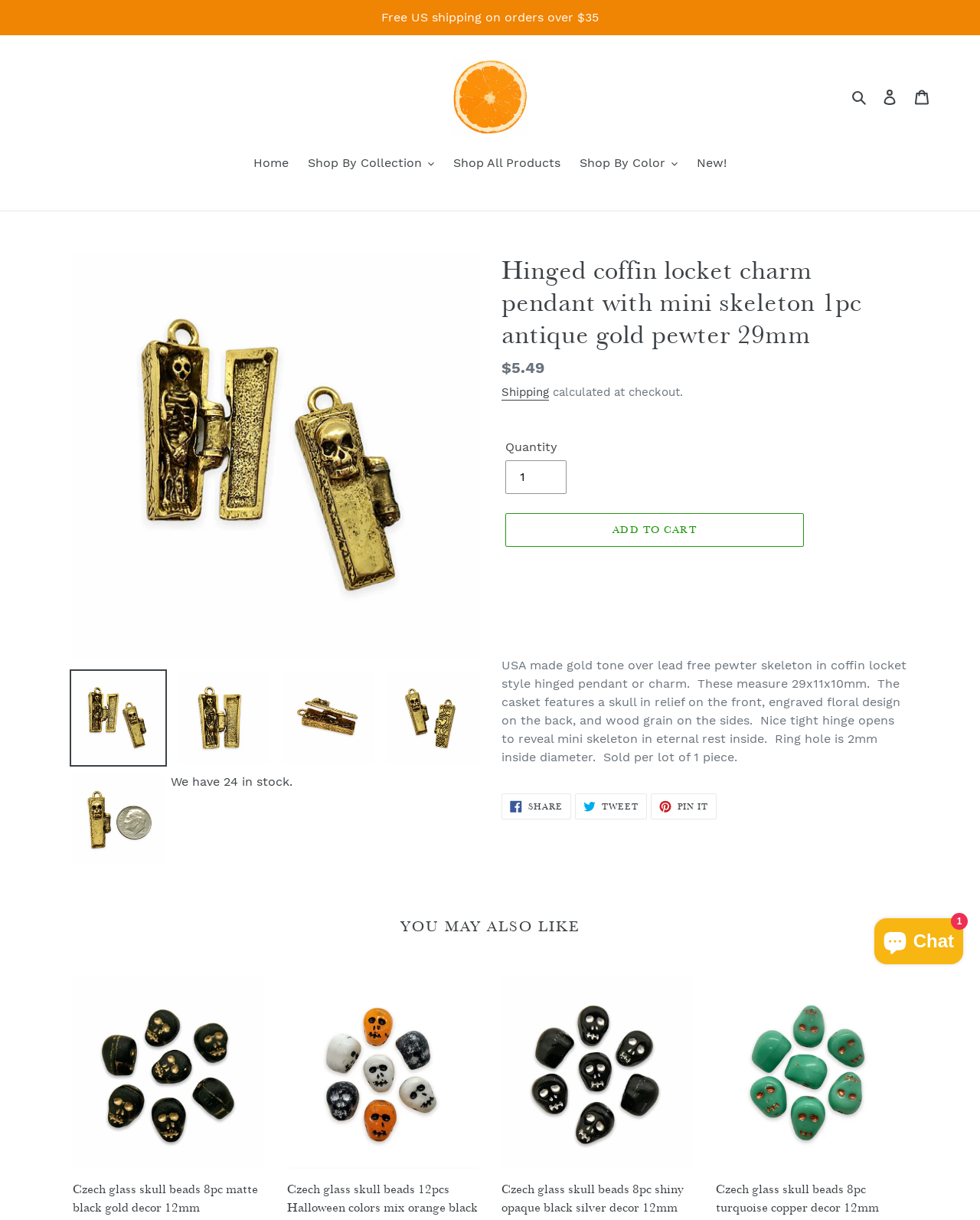Describe all significant elements and features of the webpage.

This webpage is an online store selling a specific product, a hinged coffin locket charm pendant with a mini skeleton. At the top of the page, there is a navigation bar with links to "Home", "Shop By Collection", "Shop All Products", "Shop By Color", and "New!" products. Below the navigation bar, there is a search button and a cart link.

On the left side of the page, there is a logo of "Orange Grove Beads" with a link to the website's homepage. Below the logo, there is a link to "Free US shipping on orders over $35".

The main content of the page is dedicated to the product description. There is a large image of the product, a hinged coffin locket charm pendant with a mini skeleton, which takes up most of the page's width. Below the image, there is a heading with the product's name, followed by a description of the product, including its materials, measurements, and features.

To the right of the product image, there is a section with product details, including the price, shipping information, and a quantity selector. Below this section, there is an "Add to cart" button.

Further down the page, there are links to share the product on social media platforms, such as Facebook, Twitter, and Pinterest.

The page also features a section titled "YOU MAY ALSO LIKE", which displays four images of similar products, including Czech glass skull beads and charms.

At the bottom right corner of the page, there is a chat window button, which allows customers to chat with the online store's support team.